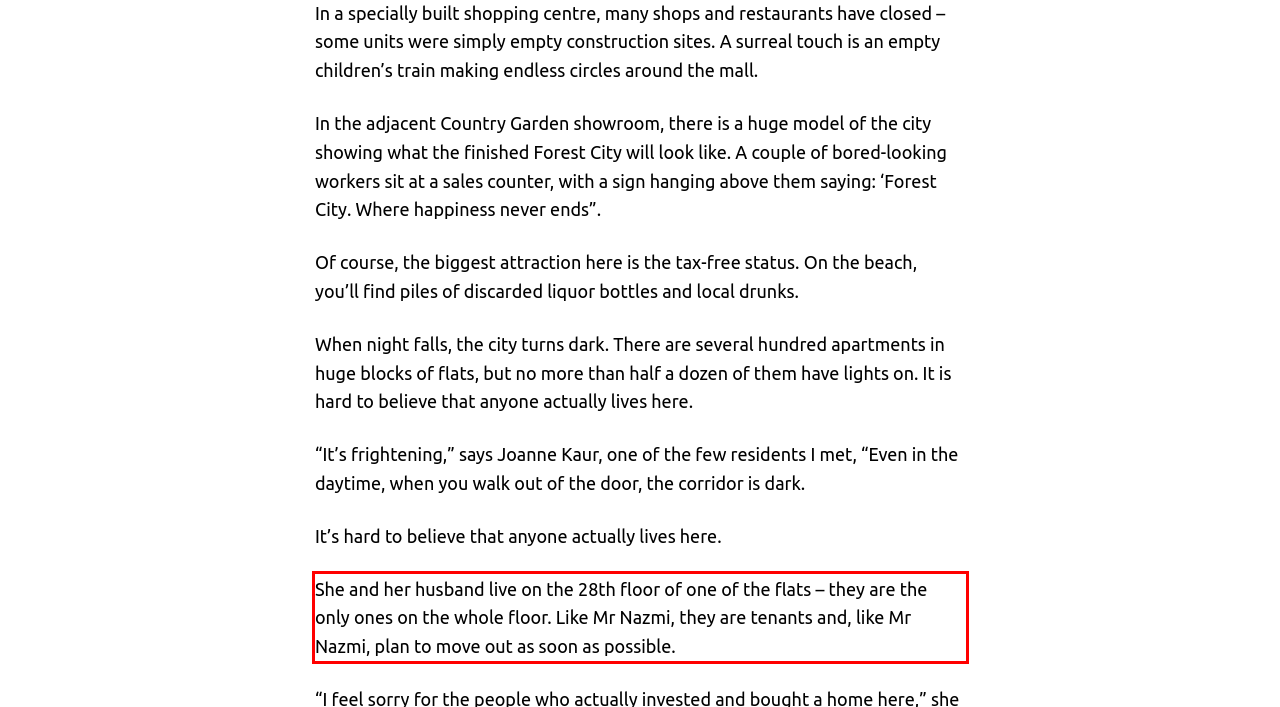Using the provided screenshot of a webpage, recognize the text inside the red rectangle bounding box by performing OCR.

She and her husband live on the 28th floor of one of the flats – they are the only ones on the whole floor. Like Mr Nazmi, they are tenants and, like Mr Nazmi, plan to move out as soon as possible.